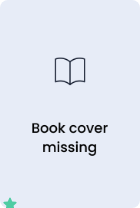Carefully examine the image and provide an in-depth answer to the question: What classic novel is likely being referred to?

The surrounding links and headings on the webpage suggest that the classic novel being referred to is 'Anna Karenina' by Leo Tolstoy, although the exact title and author are not explicitly displayed on the placeholder image.